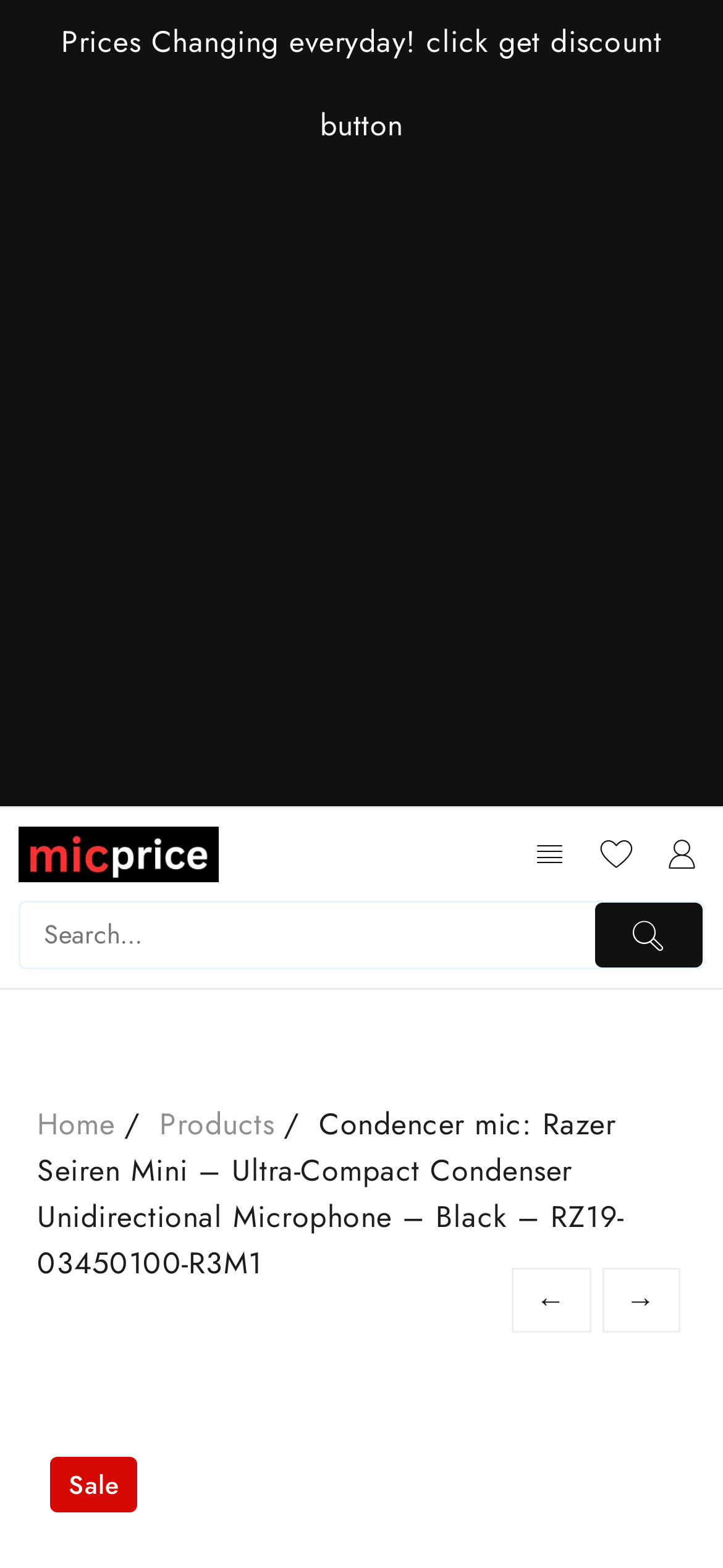Find the bounding box coordinates for the element that must be clicked to complete the instruction: "View Mic Price". The coordinates should be four float numbers between 0 and 1, indicated as [left, top, right, bottom].

[0.026, 0.527, 0.303, 0.562]